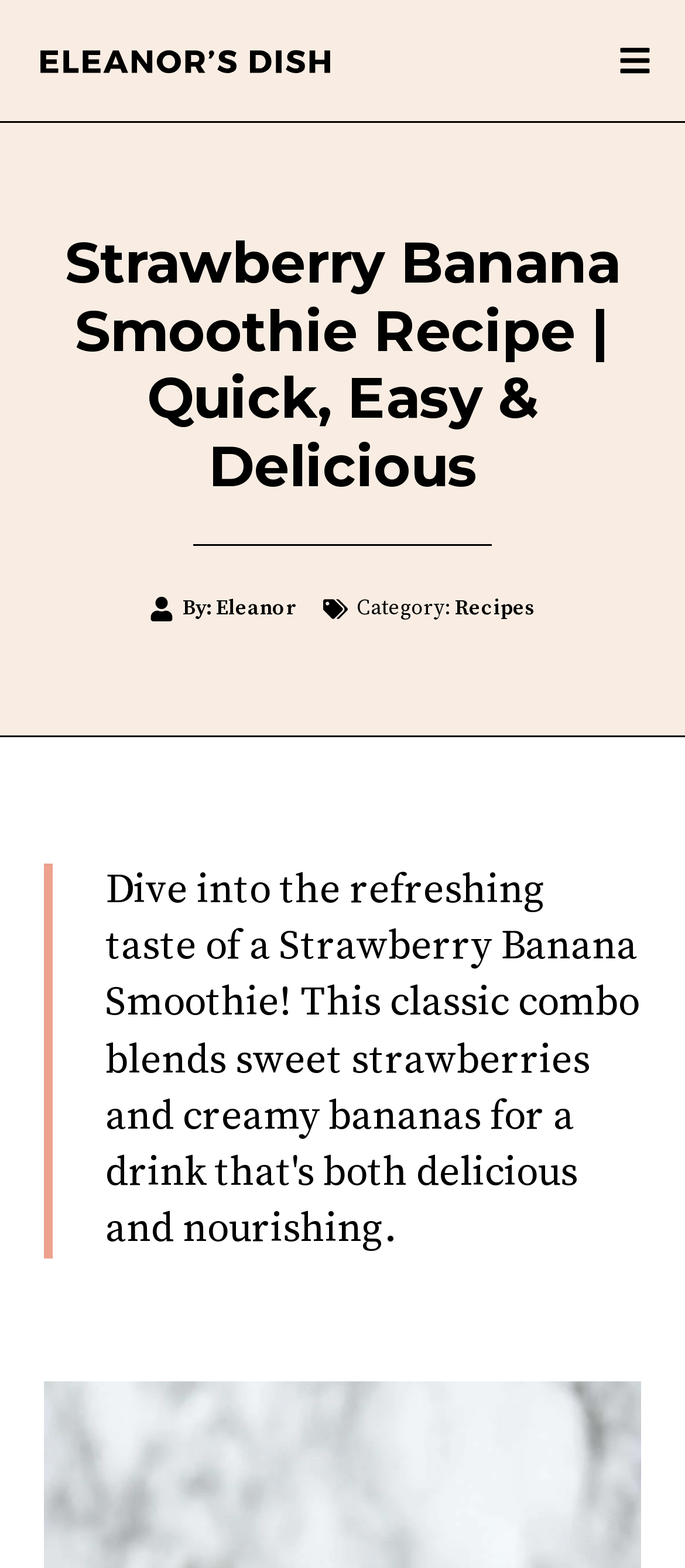How many links are there in the top section of the webpage?
From the image, respond using a single word or phrase.

2